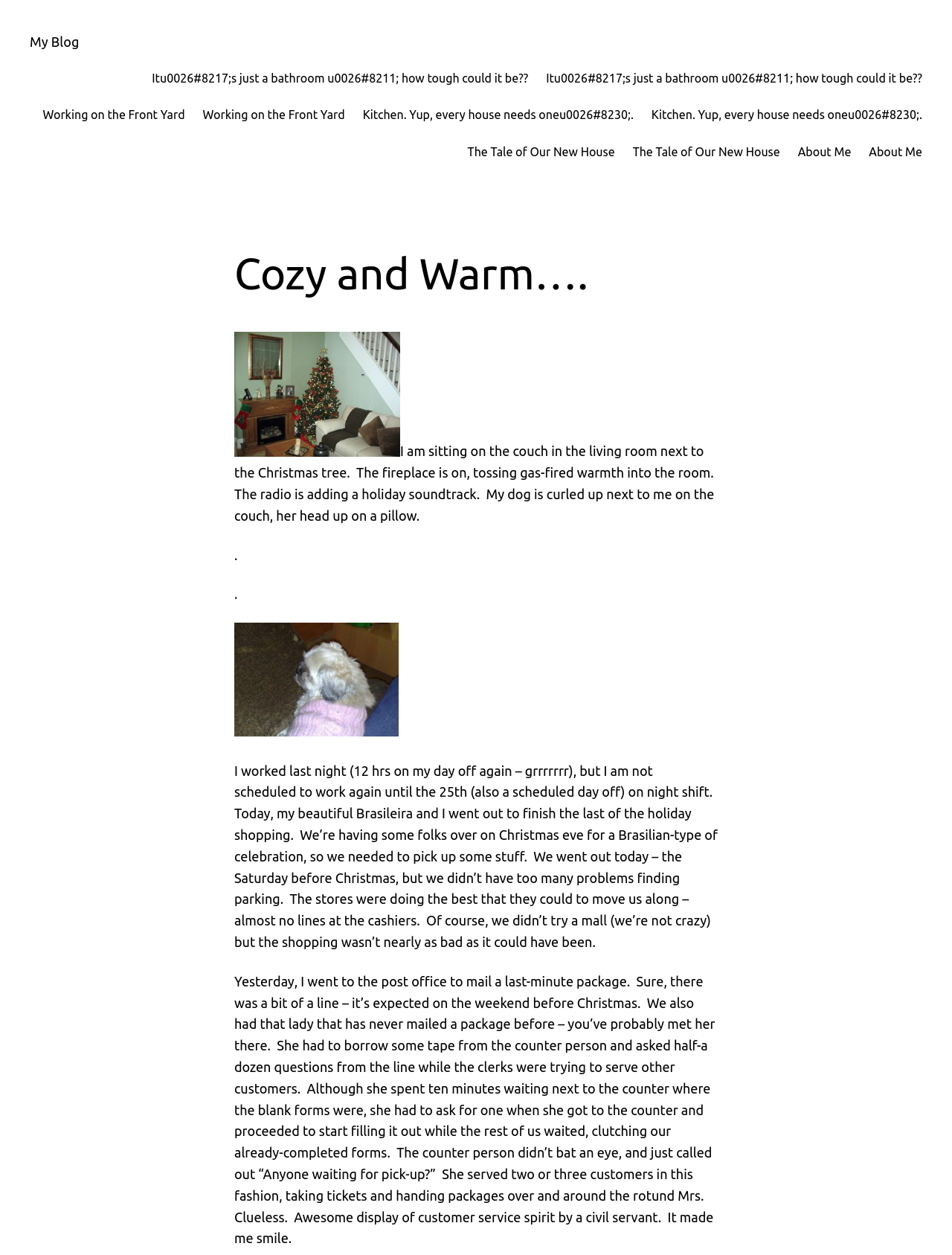Identify the bounding box coordinates for the UI element mentioned here: "About Me". Provide the coordinates as four float values between 0 and 1, i.e., [left, top, right, bottom].

[0.913, 0.114, 0.969, 0.129]